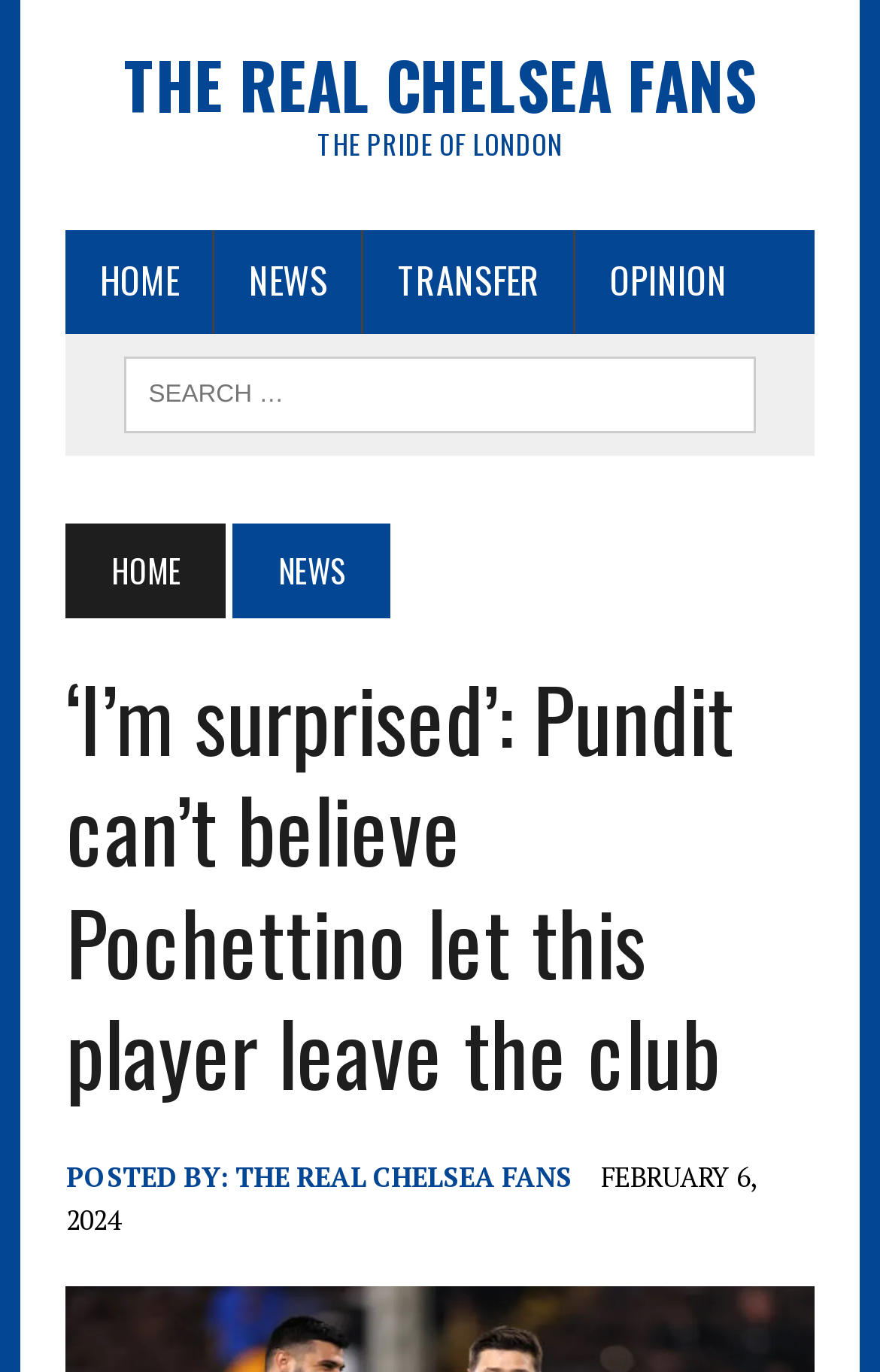Specify the bounding box coordinates of the area to click in order to execute this command: 'visit the TRANSFER page'. The coordinates should consist of four float numbers ranging from 0 to 1, and should be formatted as [left, top, right, bottom].

[0.413, 0.168, 0.652, 0.243]